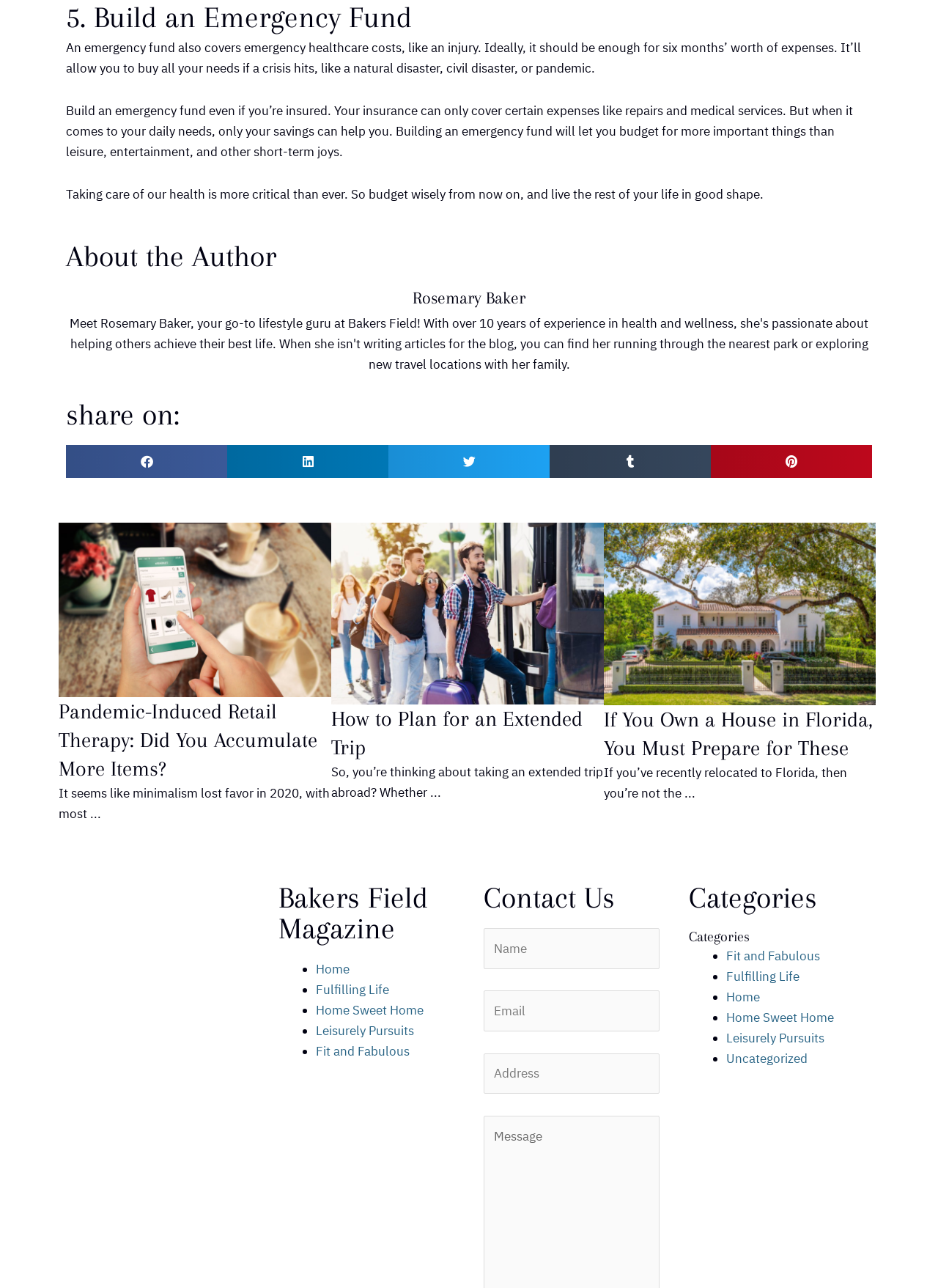Please locate the bounding box coordinates of the element that should be clicked to achieve the given instruction: "Read about Pandemic-Induced Retail Therapy".

[0.062, 0.541, 0.353, 0.608]